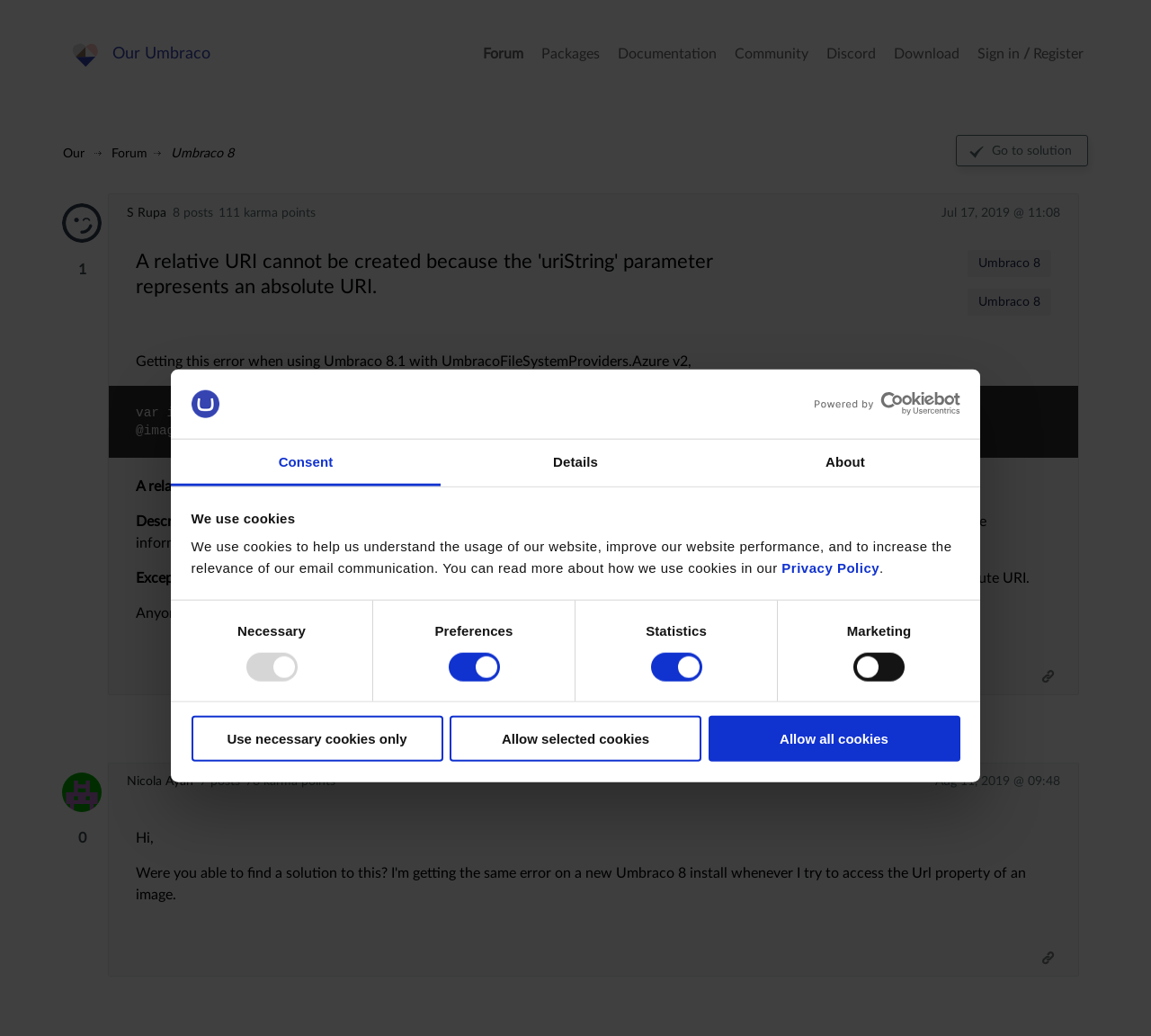What is the name of the user who posted the error message?
Refer to the image and provide a one-word or short phrase answer.

S Rupa